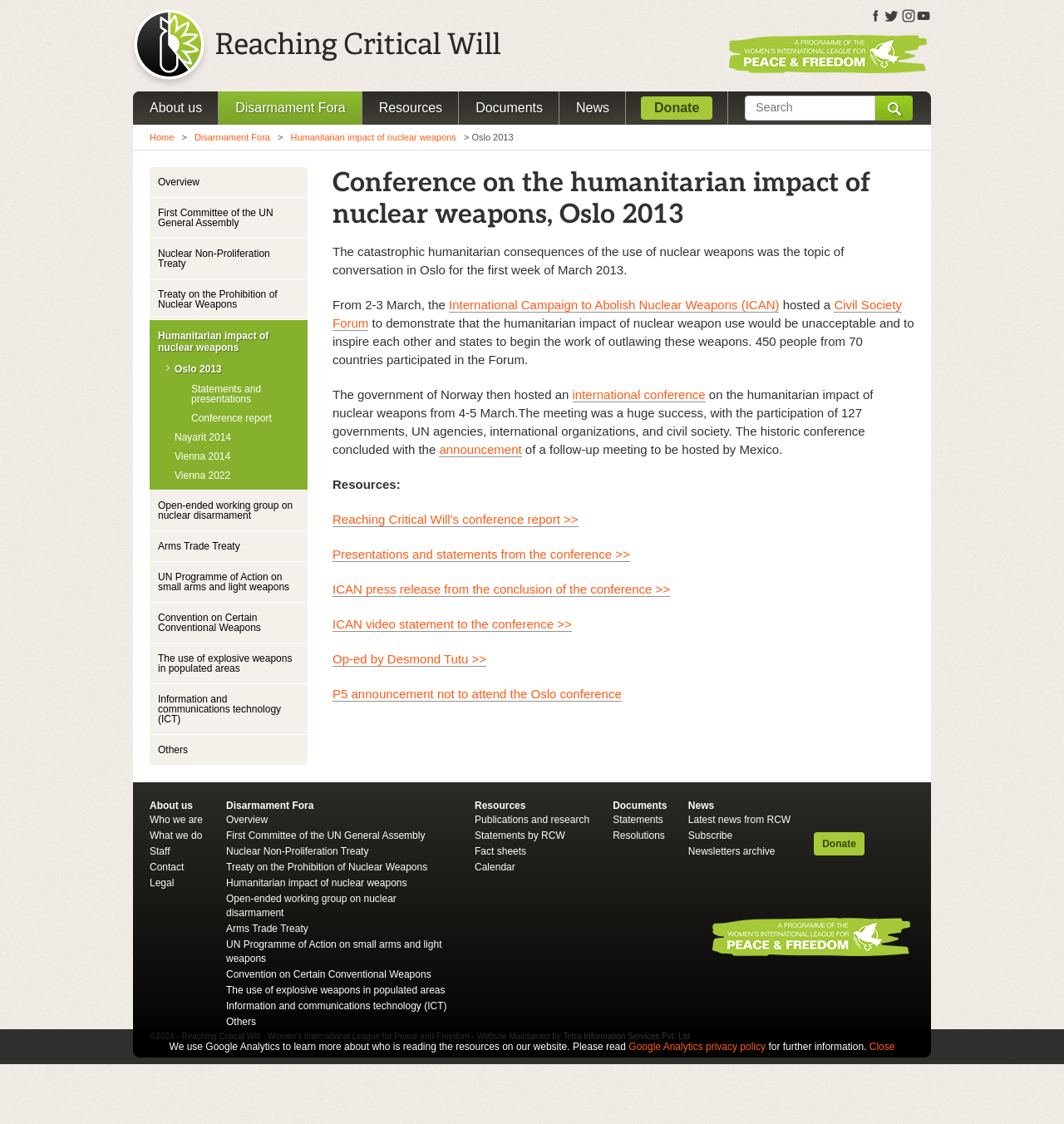Please provide a one-word or short phrase answer to the question:
What is the topic of conversation in Oslo?

Humanitarian impact of nuclear weapons